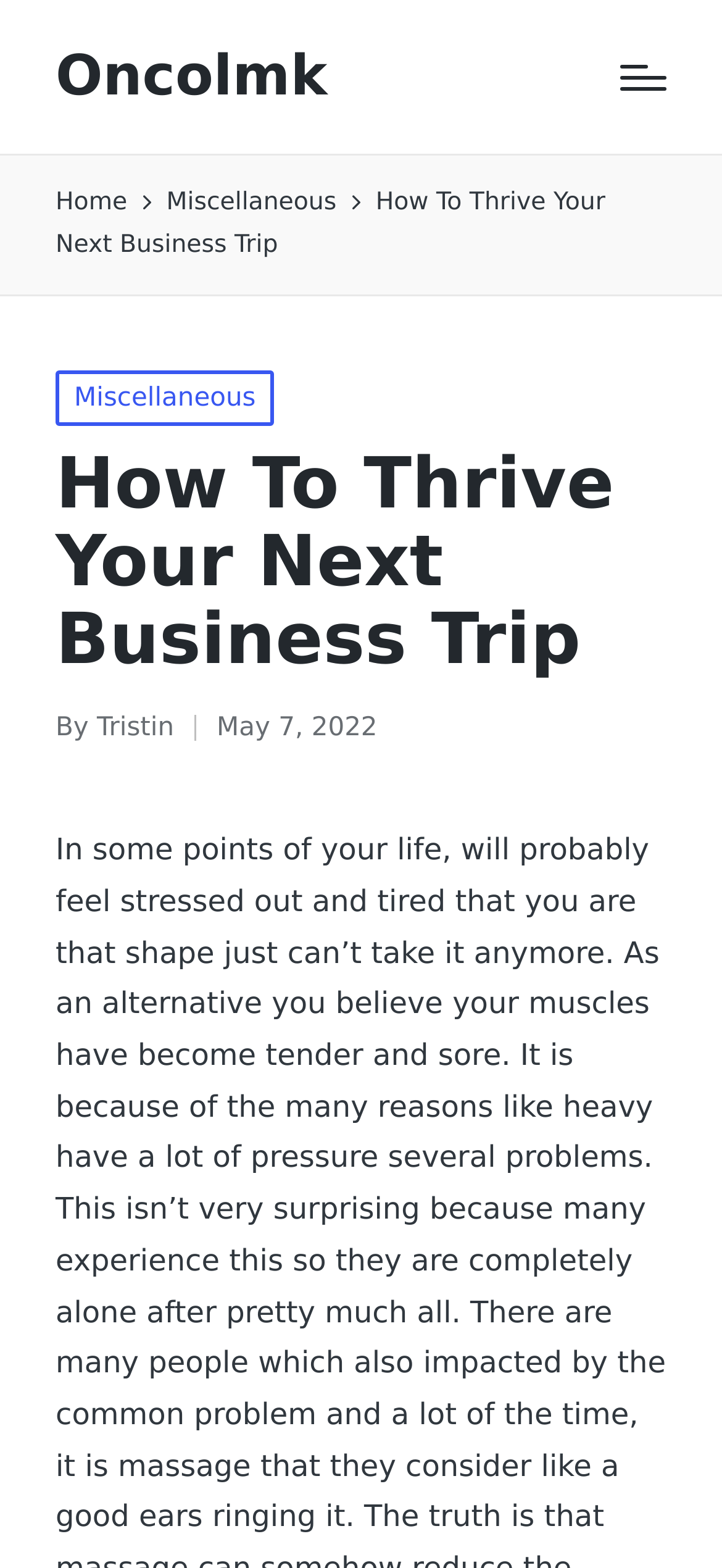Identify the text that serves as the heading for the webpage and generate it.

How To Thrive Your Next Business Trip